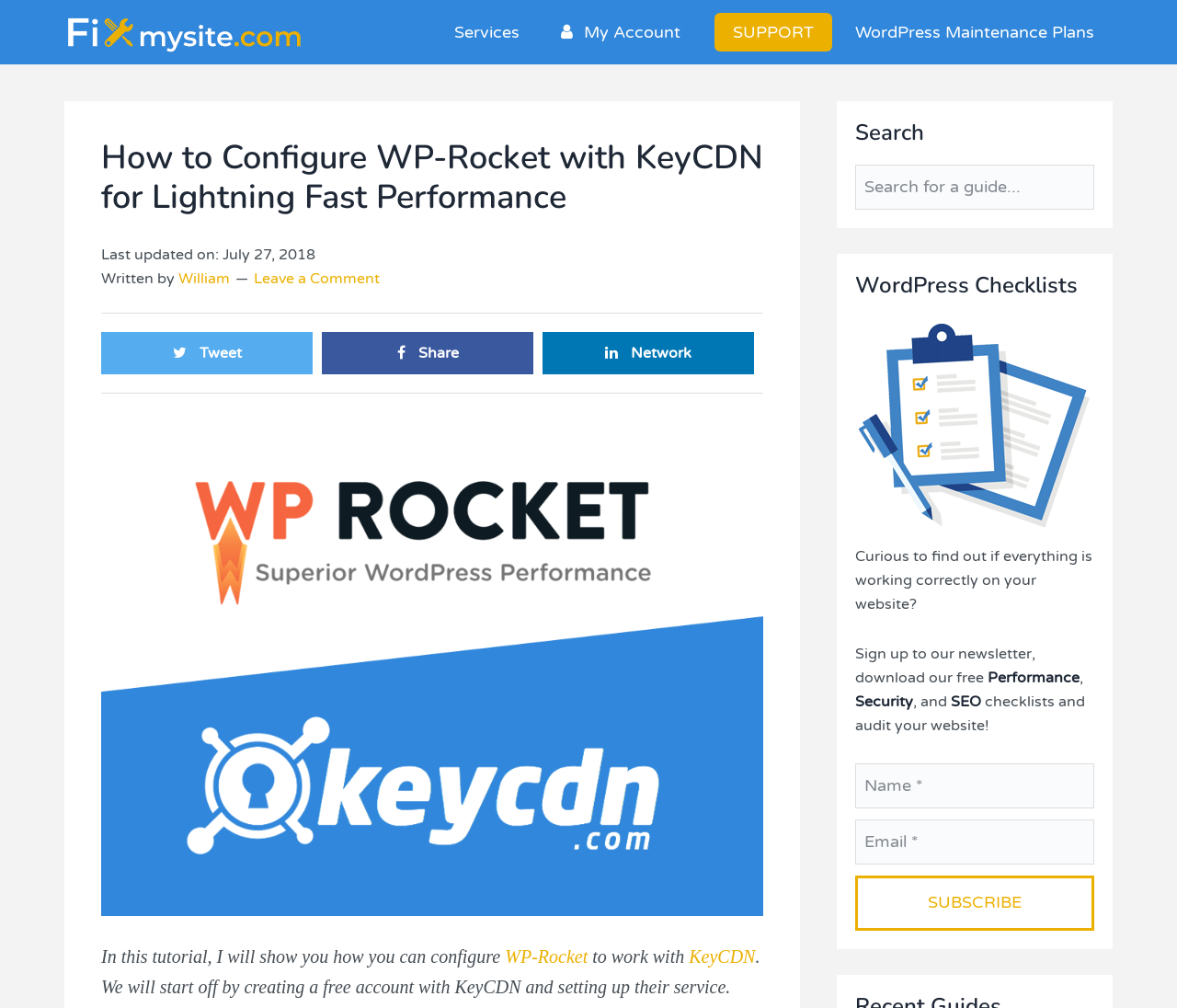Refer to the image and provide a thorough answer to this question:
What is the author of this tutorial?

I found the answer by looking at the header section of the webpage, where it says 'Written by' followed by a link to the author's name, which is 'William'.